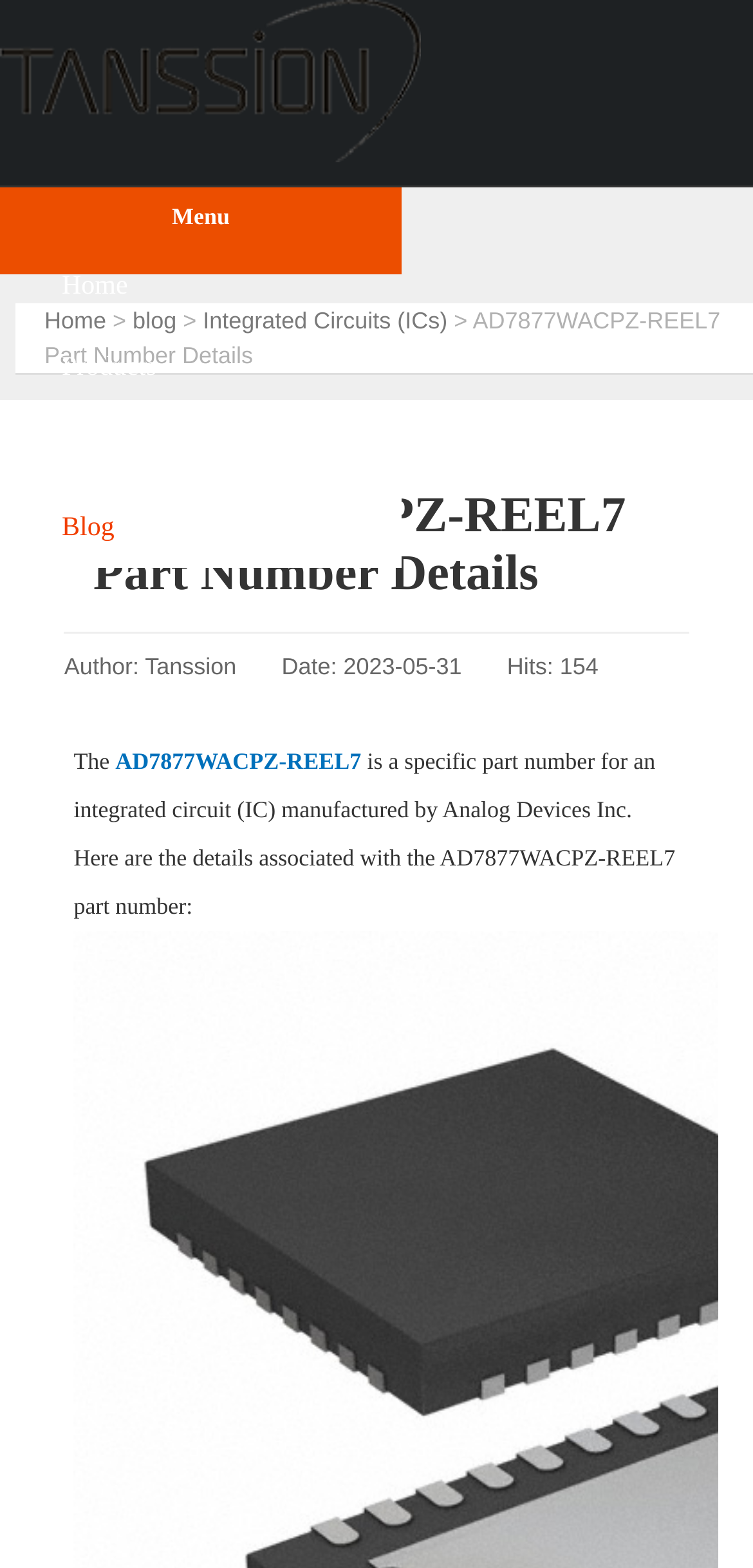Using the element description Integrated Circuits (ICs), predict the bounding box coordinates for the UI element. Provide the coordinates in (top-left x, top-left y, bottom-right x, bottom-right y) format with values ranging from 0 to 1.

[0.269, 0.196, 0.594, 0.213]